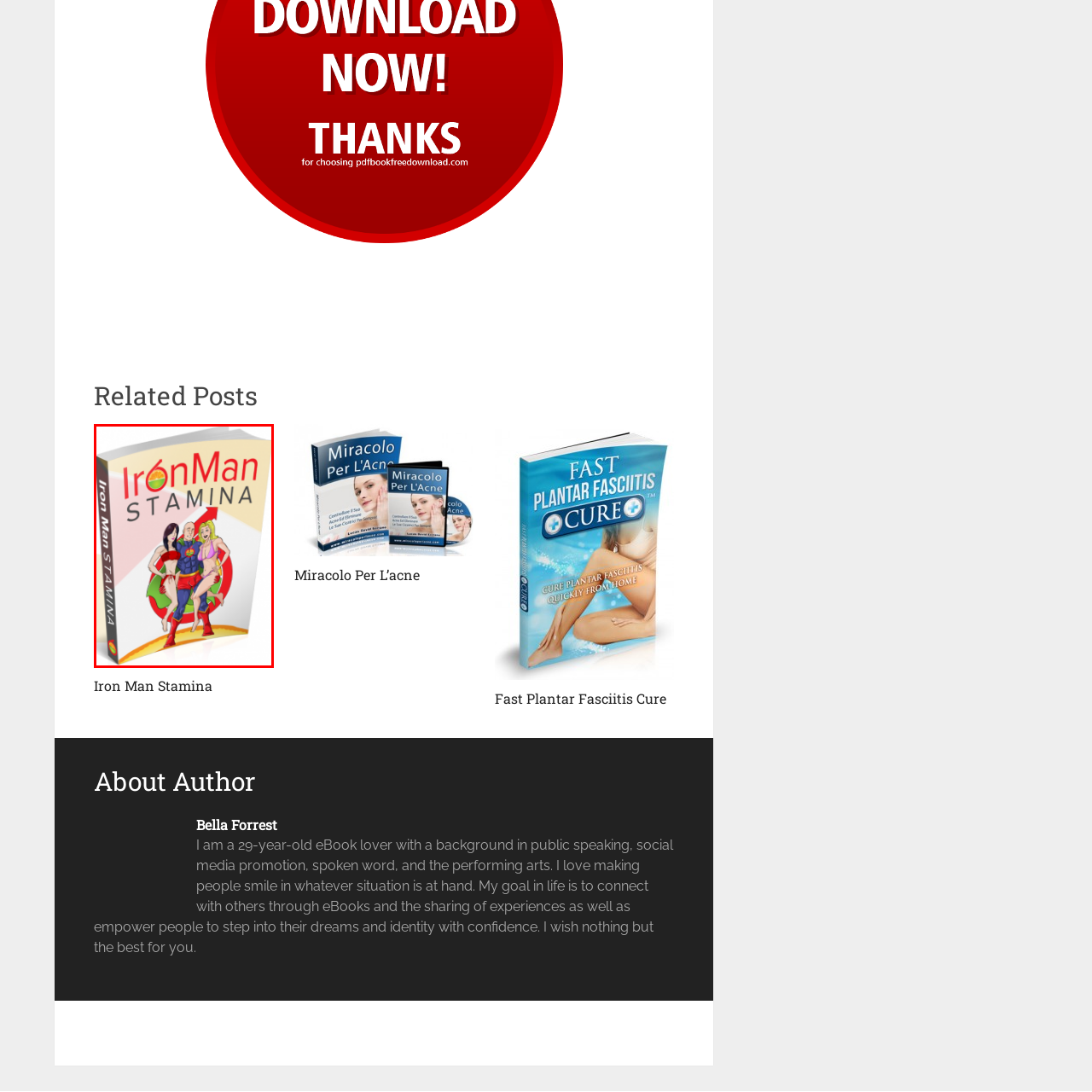Generate a comprehensive caption for the picture highlighted by the red outline.

The image features an illustrated e-cover for an eBook titled "Iron Man Stamina." The design prominently showcases a superhero figure in a striking blue and red costume, flanked by two attractive characters, one on each side, suggesting themes of fitness and vitality. The title "Iron Man" is boldly displayed in red at the top, with "STAMINA" featured in large, eye-catching letters beneath it. The background includes a vibrant green graphic, enhancing the energetic theme of the publication. This imagery is meant to convey a sense of strength, endurance, and wellness, appealing to those interested in health and fitness improvement.